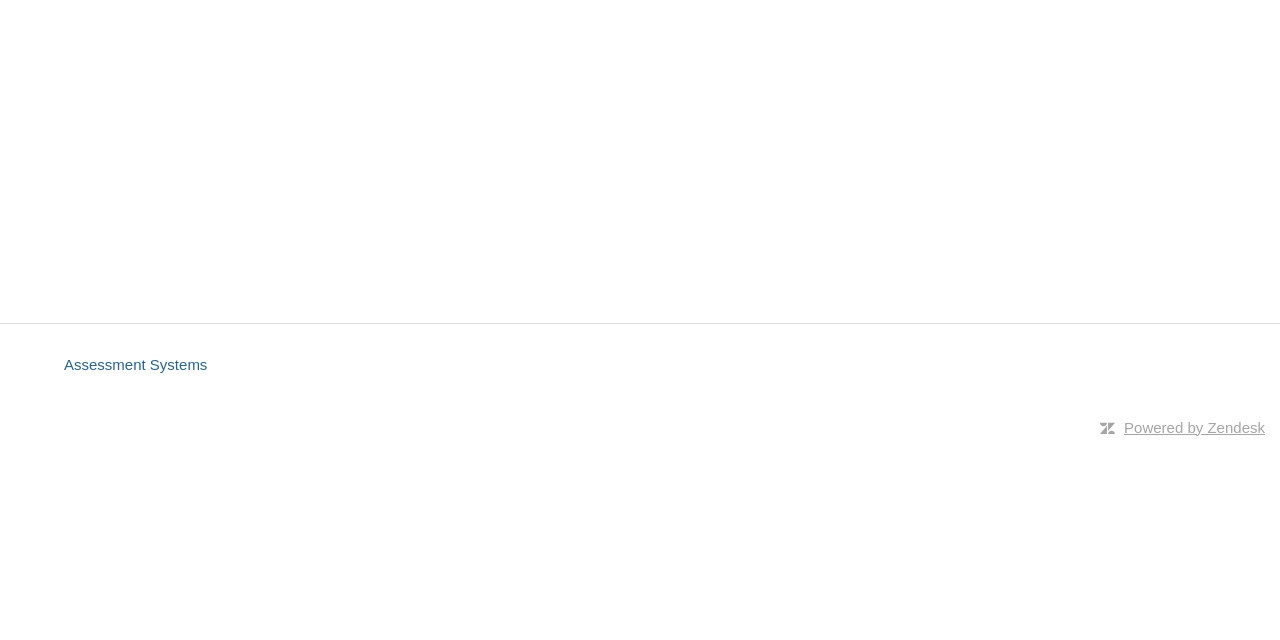Locate the bounding box of the user interface element based on this description: "Assessment Systems".

[0.05, 0.553, 0.162, 0.588]